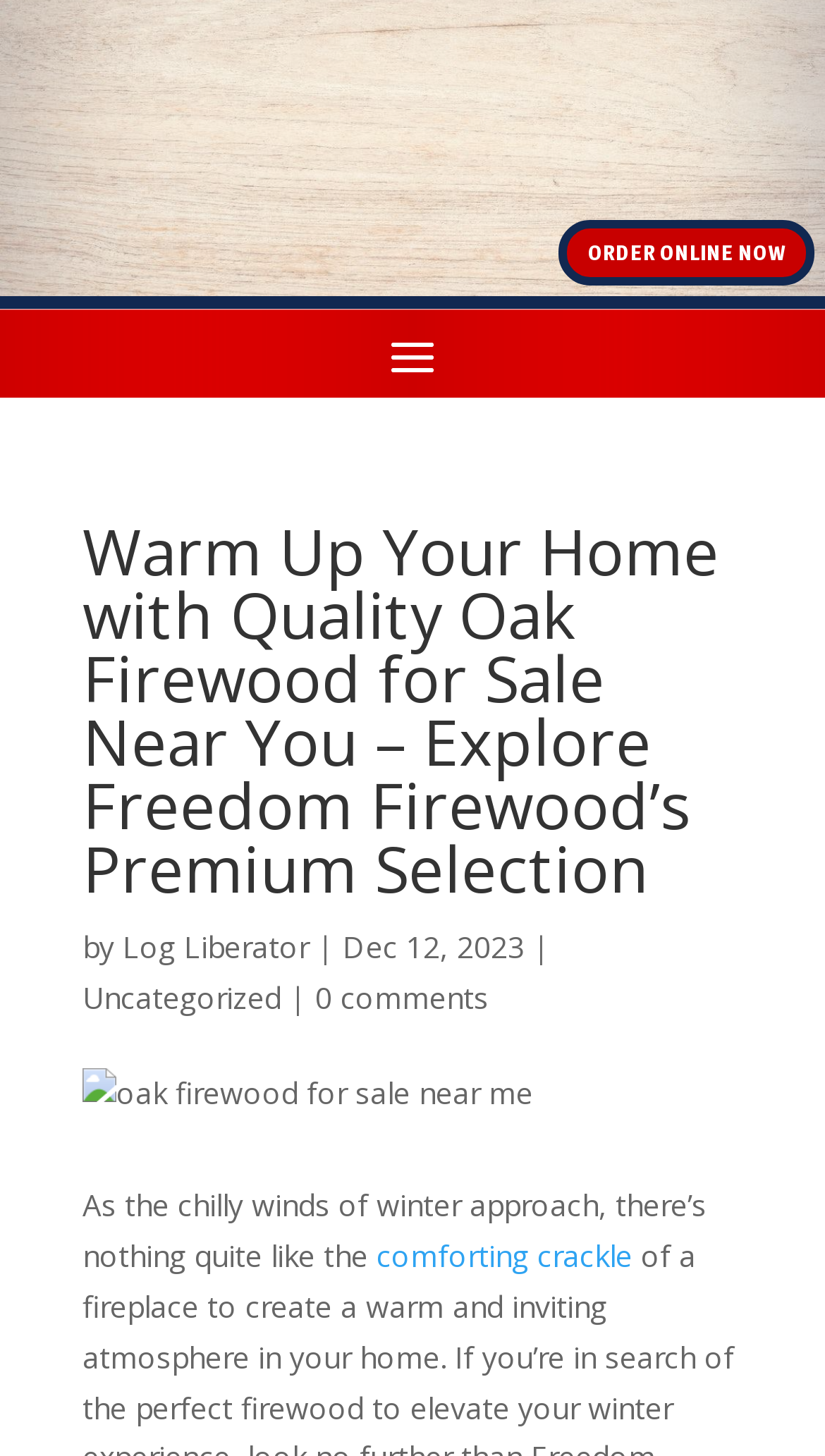What is the purpose of the 'ORDER ONLINE NOW' button?
With the help of the image, please provide a detailed response to the question.

The 'ORDER ONLINE NOW' button is a call-to-action element, and its purpose is to allow users to order oak firewood online. This is inferred from the button's text and its prominent position on the webpage.